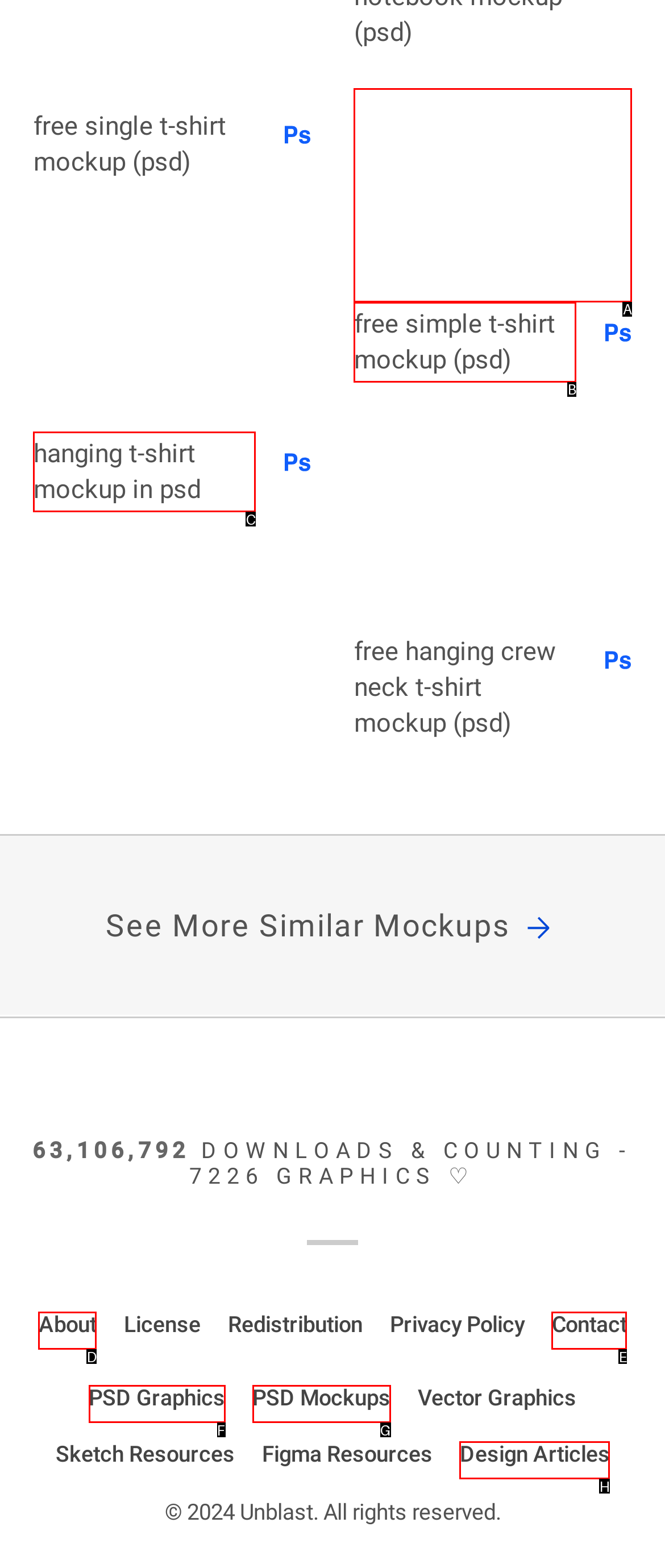From the options presented, which lettered element matches this description: Free Simple T-Shirt Mockup (PSD)
Reply solely with the letter of the matching option.

B